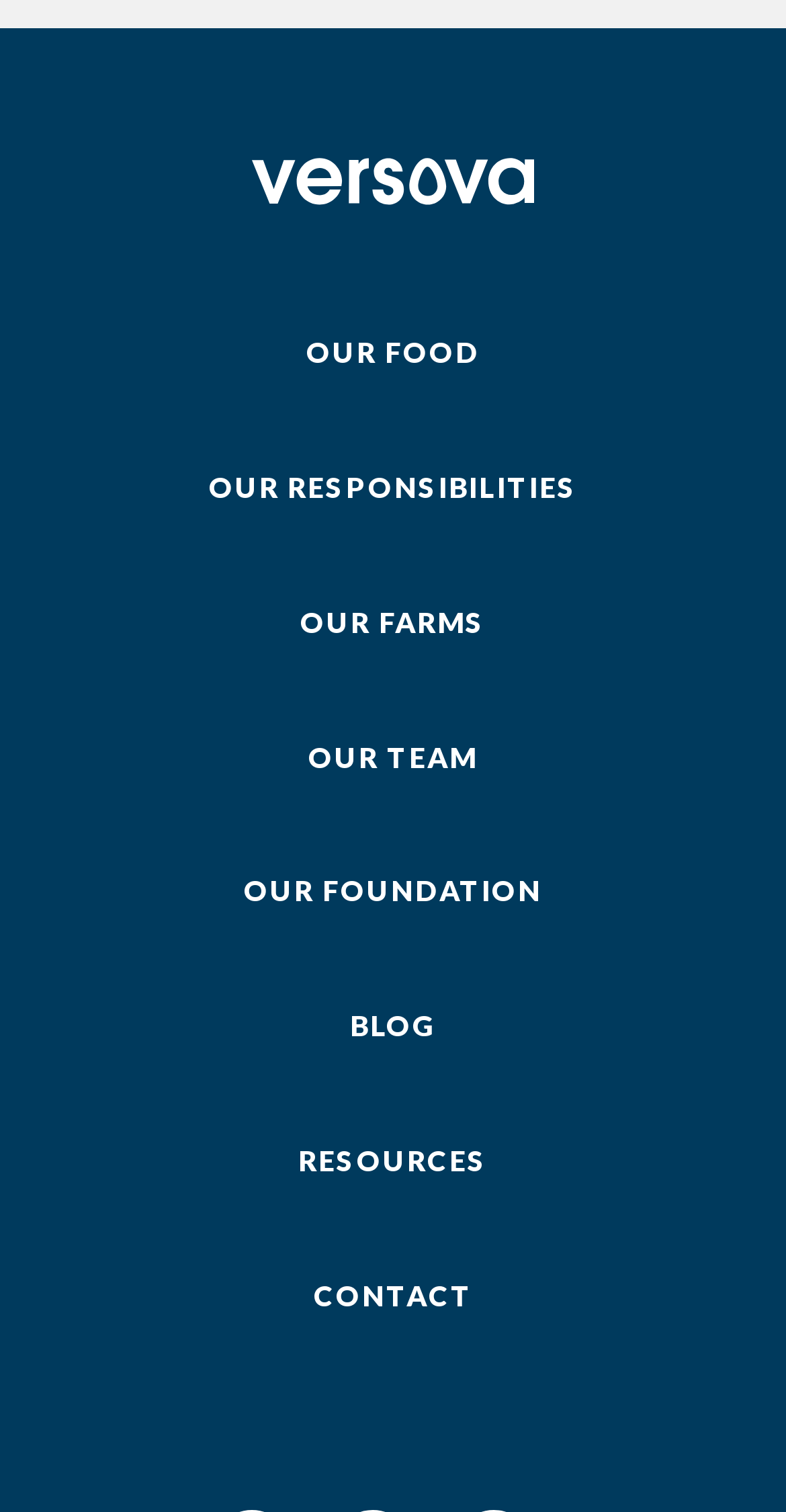Extract the bounding box for the UI element that matches this description: "Our Team".

[0.392, 0.489, 0.608, 0.511]